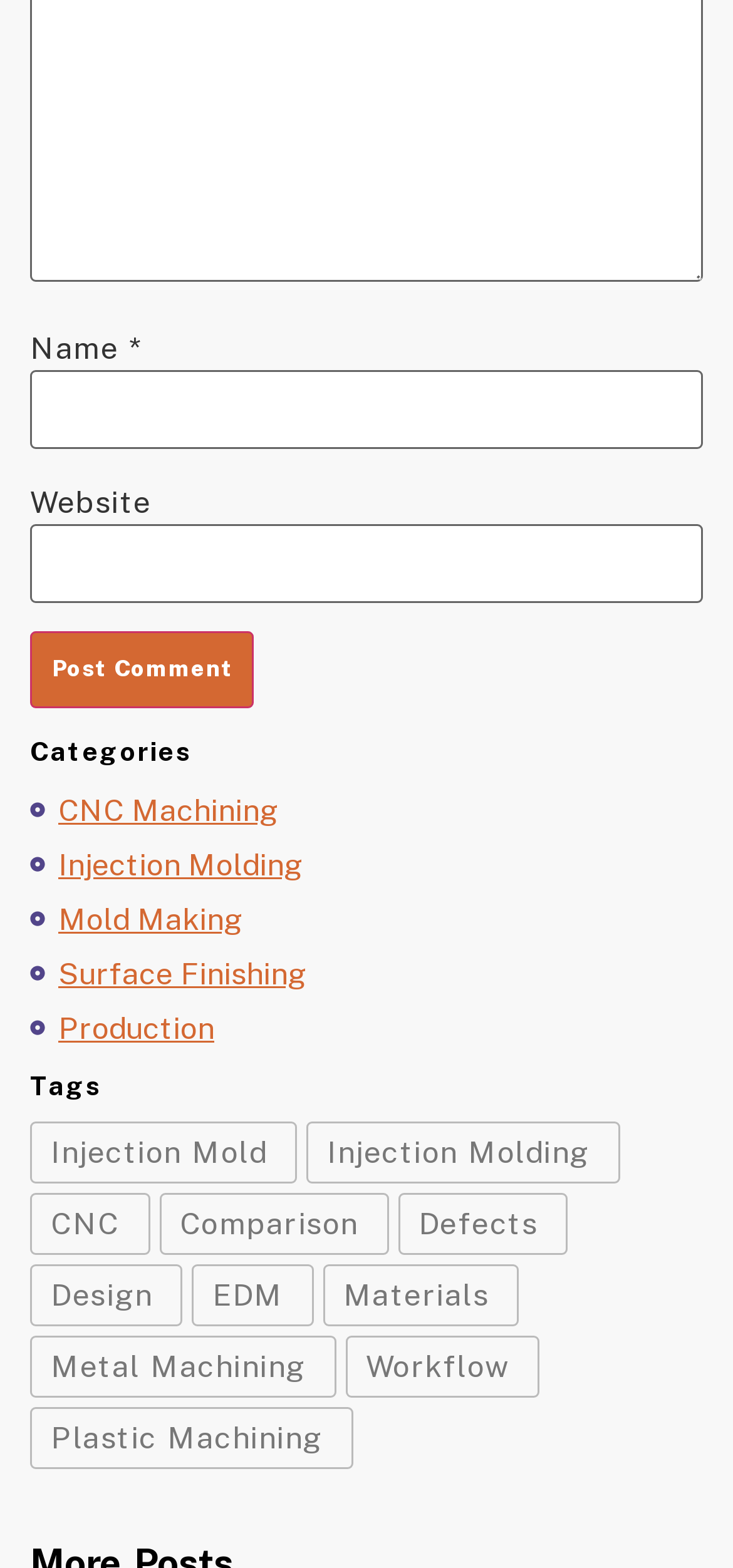Extract the bounding box of the UI element described as: "parent_node: Name * name="author"".

[0.041, 0.236, 0.959, 0.286]